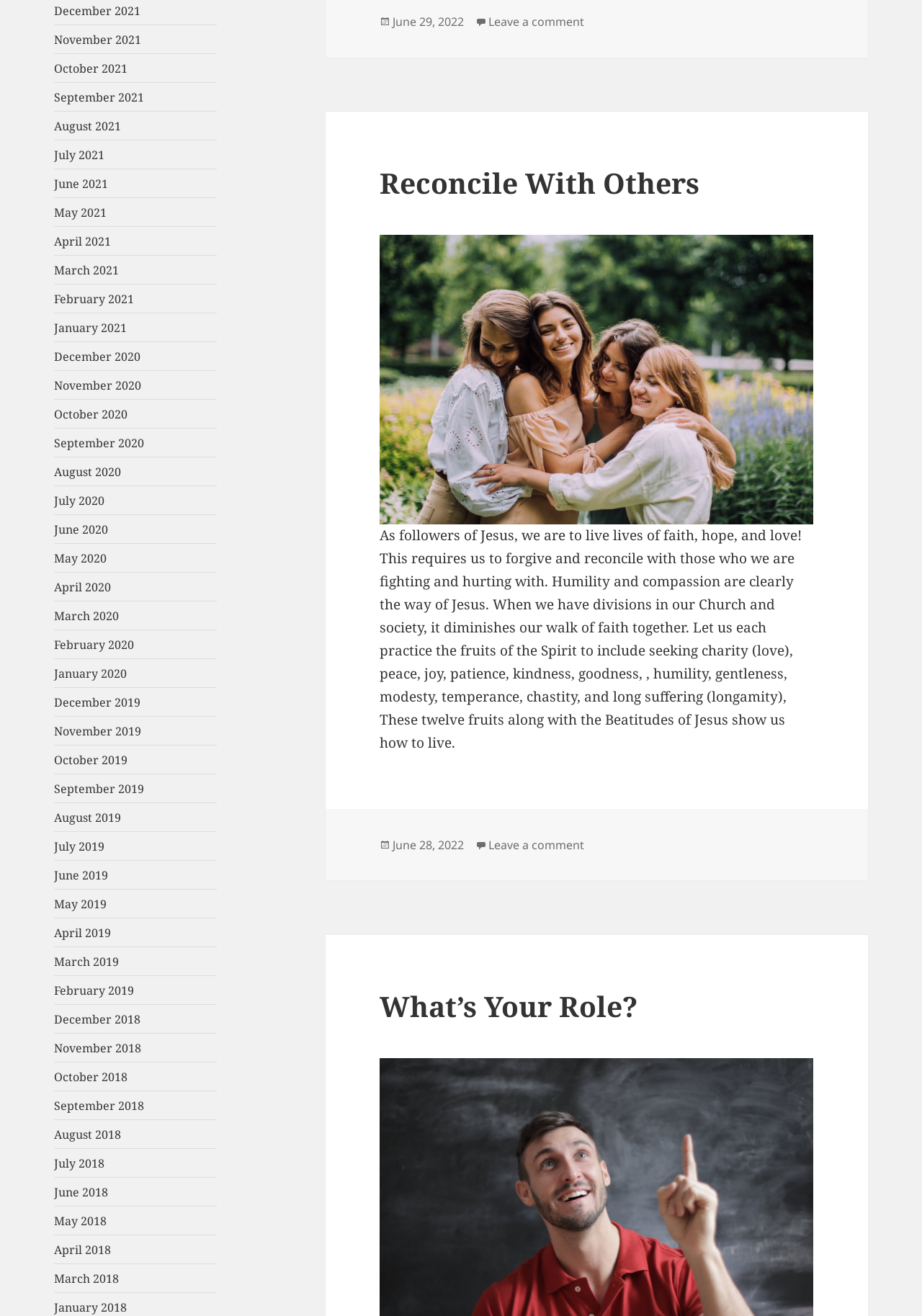Determine the bounding box coordinates of the region that needs to be clicked to achieve the task: "Read the article Reconcile With Others".

[0.412, 0.126, 0.882, 0.152]